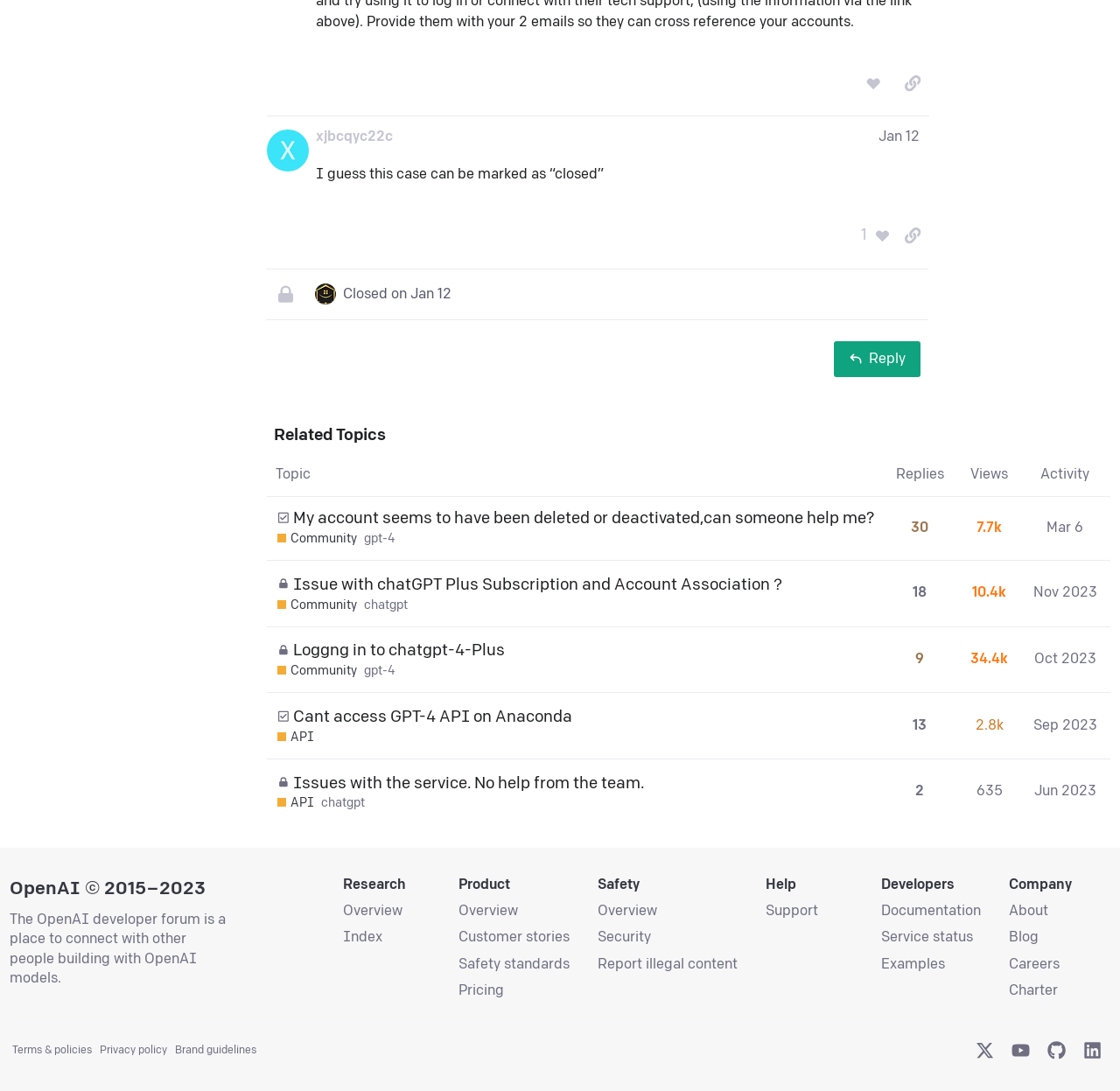How many replies does the second topic have?
Look at the webpage screenshot and answer the question with a detailed explanation.

The second topic is located in the second row of the table with the bounding box coordinates [0.238, 0.465, 0.992, 0.514]. Within this row, there is a gridcell element with the text 'This topic has 30 replies with a high like to post ratio' which indicates the number of replies.